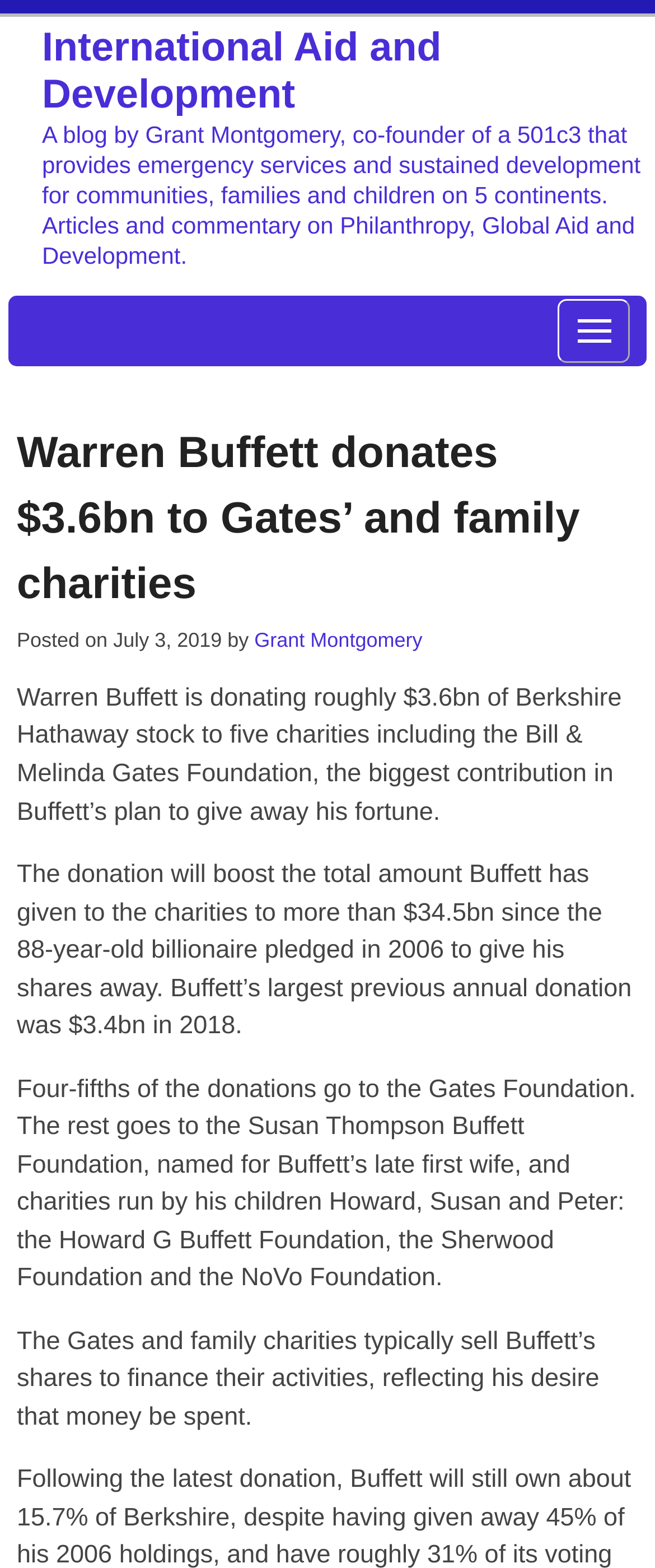What is the purpose of the charities selling Warren Buffett's shares?
Using the visual information, reply with a single word or short phrase.

To finance their activities